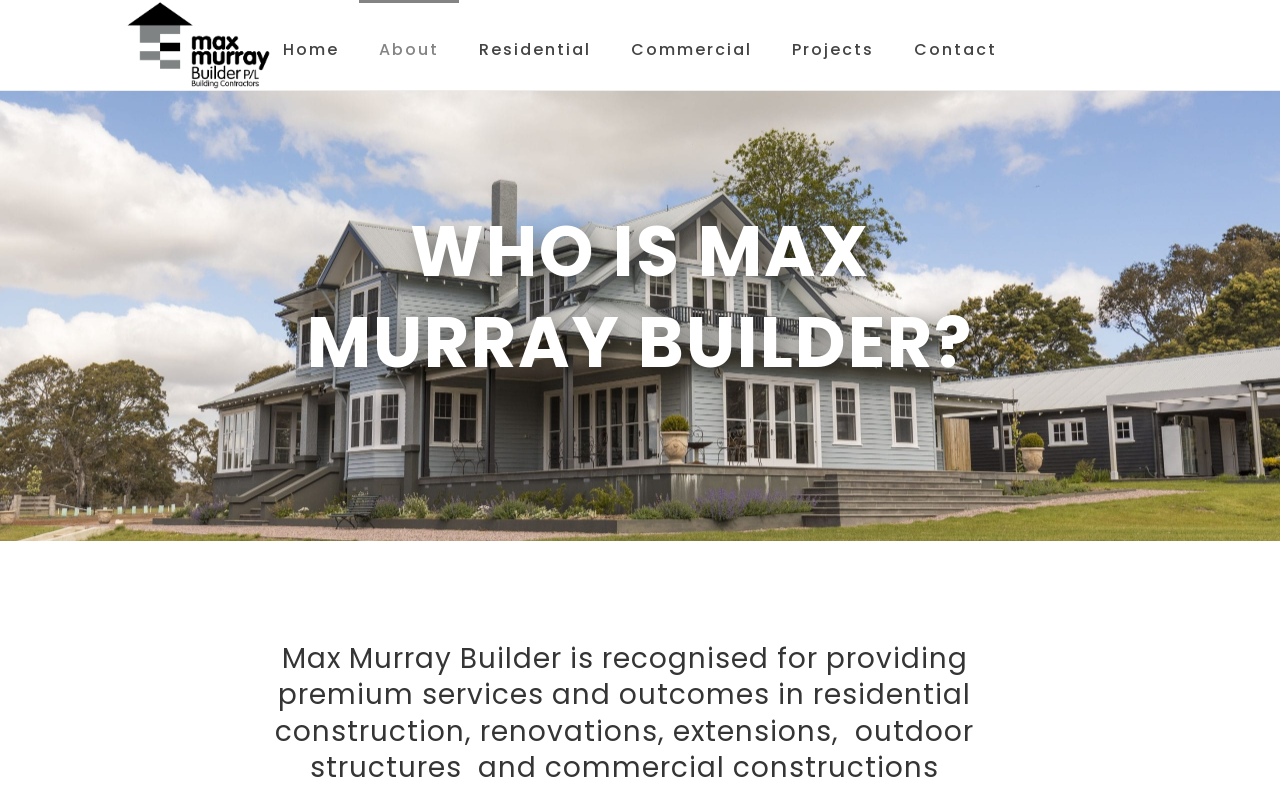Answer the question with a brief word or phrase:
What is the main topic of the webpage?

Max Murray Builders